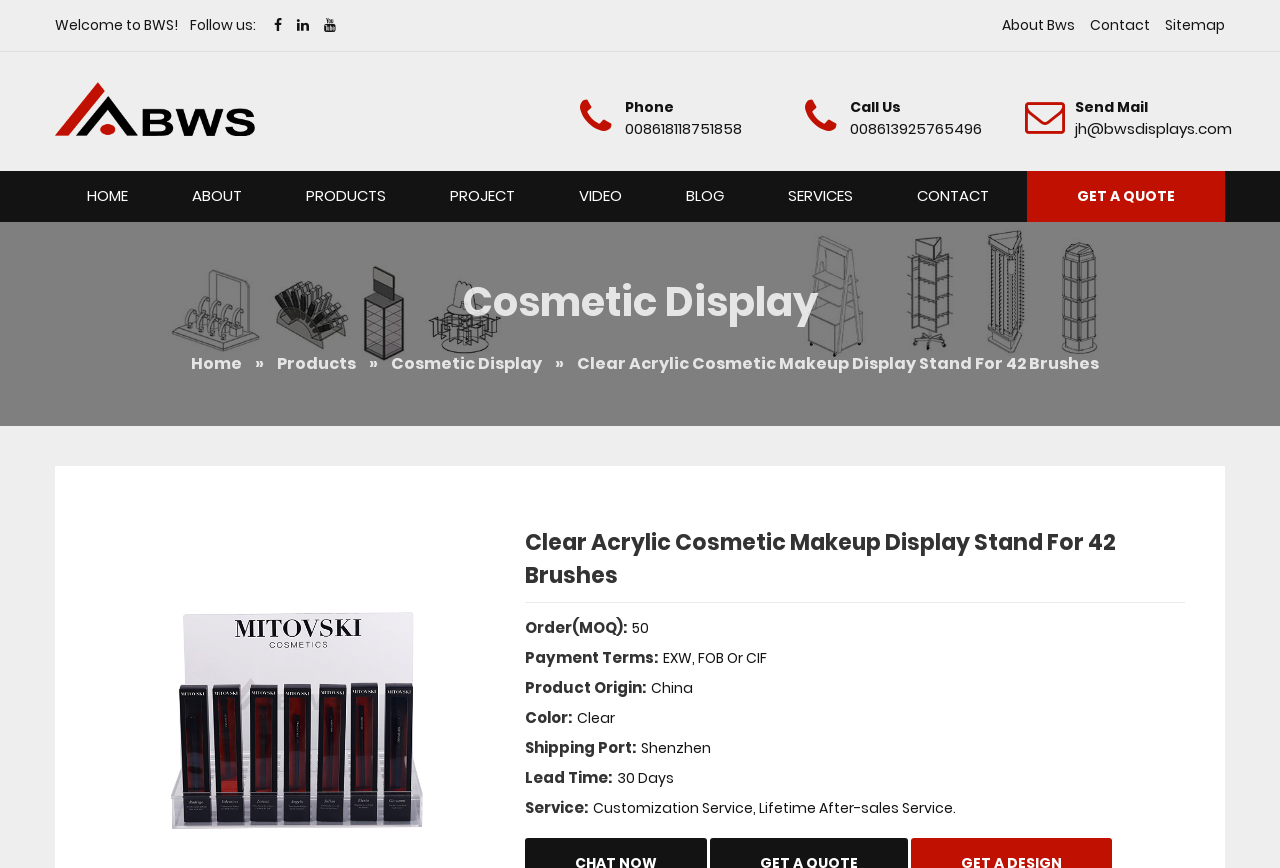Using the image as a reference, answer the following question in as much detail as possible:
What is the product displayed on this webpage?

The product name is mentioned in the heading 'Clear Acrylic Cosmetic Makeup Display Stand For 42 Brushes' and also in the static text 'Clear Acrylic Cosmetic Makeup Display Stand For 42 Brushes'.